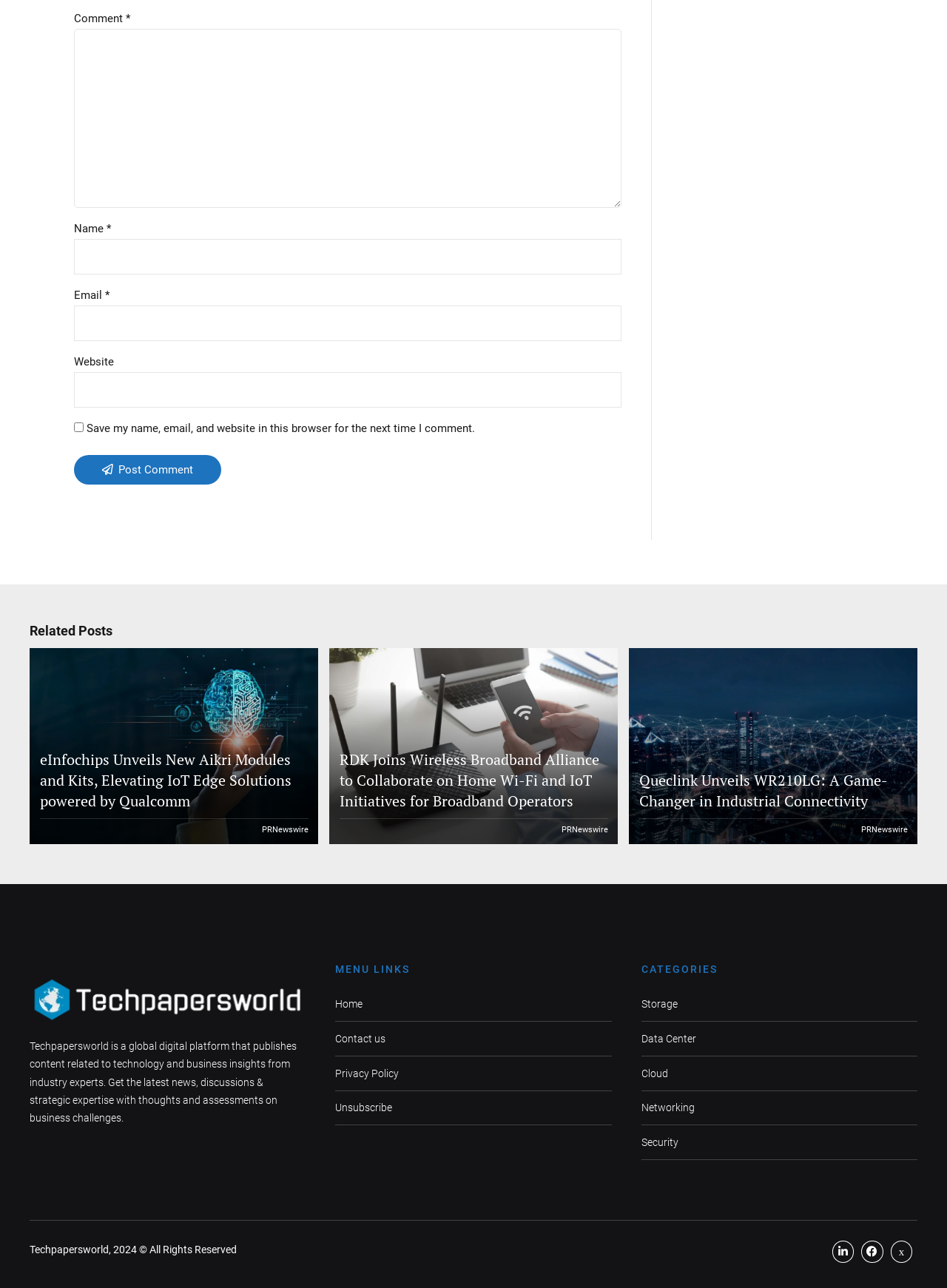Given the description: "Handmade vs. Mass Produced", determine the bounding box coordinates of the UI element. The coordinates should be formatted as four float numbers between 0 and 1, [left, top, right, bottom].

None